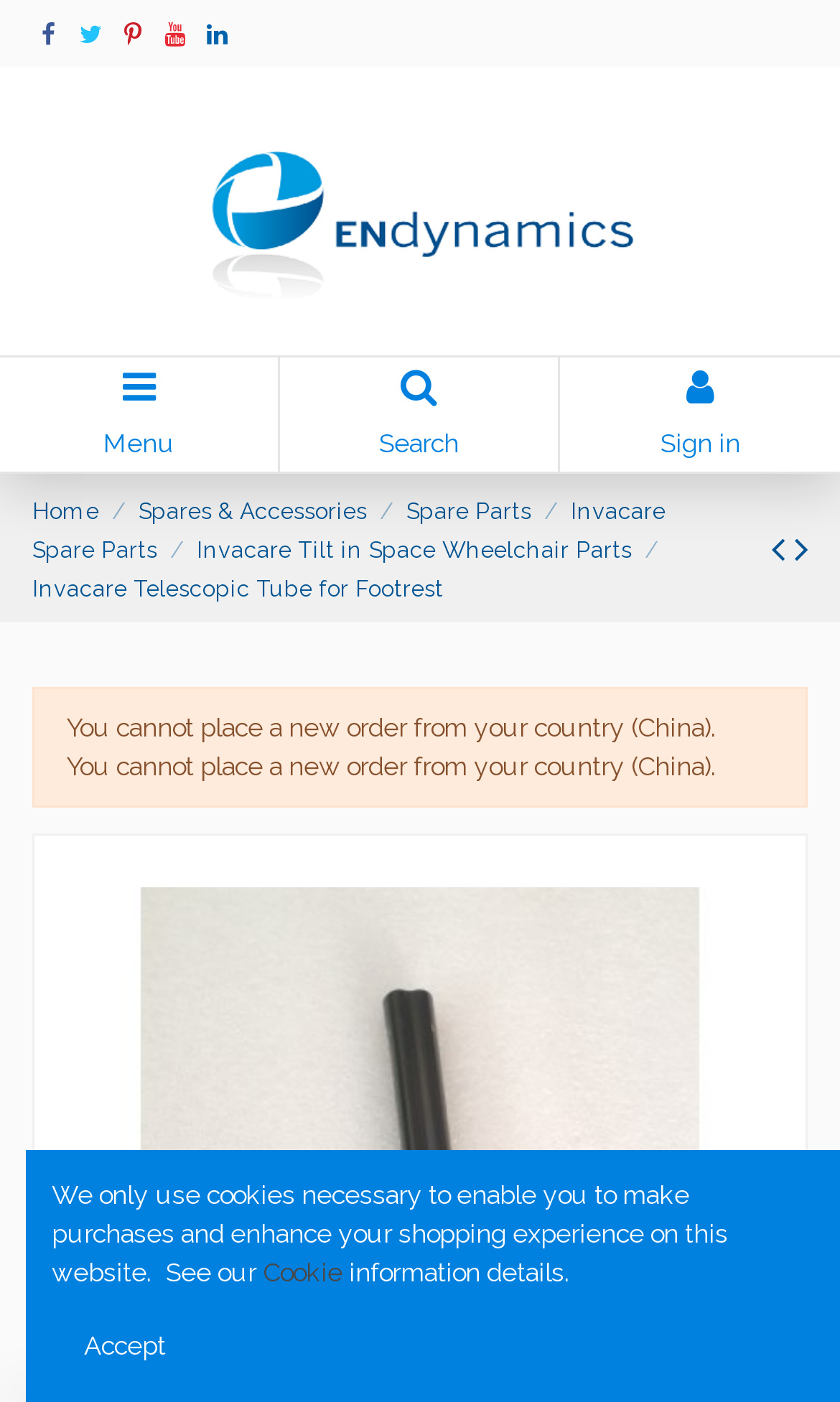Can you find the bounding box coordinates for the element that needs to be clicked to execute this instruction: "Visit Accessibility page"? The coordinates should be given as four float numbers between 0 and 1, i.e., [left, top, right, bottom].

None